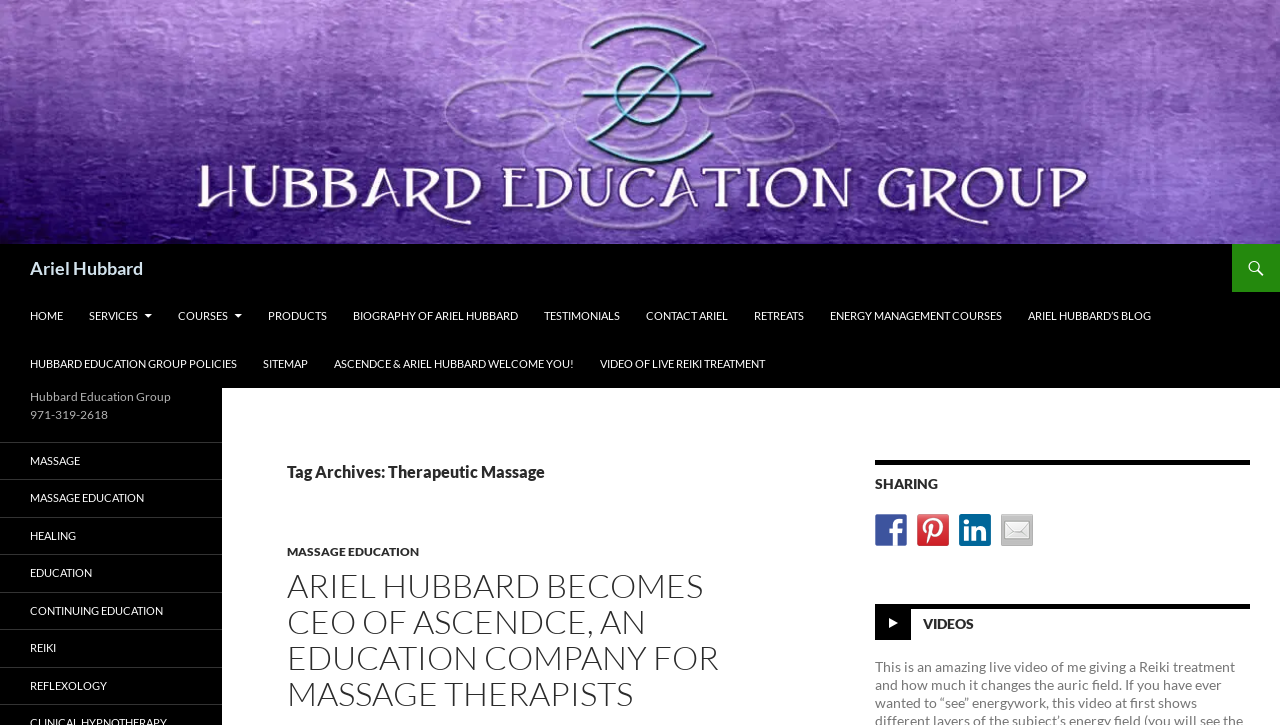Describe all visible elements and their arrangement on the webpage.

The webpage is about Ariel Hubbard, a therapeutic massage professional, and her services. At the top, there is a logo and a link to her name, followed by a heading with her name. Below that, there is a search bar and a "SKIP TO CONTENT" link. 

The main navigation menu is located below, with links to various sections such as "HOME", "SERVICES", "COURSES", "PRODUCTS", "BIOGRAPHY OF ARIEL HUBBARD", "TESTIMONIALS", "CONTACT ARIEL", "RETREATS", "ENERGY MANAGEMENT COURSES", and "ARIEL HUBBARD’S BLOG". 

On the left side, there is a sidebar with links to "MASSAGE", "MASSAGE EDUCATION", "HEALING", "EDUCATION", "CONTINUING EDUCATION", "REIKI", and "REFLEXOLOGY". 

The main content area has a heading "Tag Archives: Therapeutic Massage" followed by a link to "MASSAGE EDUCATION". Below that, there is a news article titled "ARIEL HUBBARD BECOMES CEO OF ASCENDCE, AN EDUCATION COMPANY FOR MASSAGE THERAPISTS" with a link to the full article. 

At the bottom, there are social media links to Facebook, Pinterest, LinkedIn, and mail, each with an accompanying icon. There is also a section for videos. Finally, there is a footer with a heading "Hubbard Education Group" and a phone number.